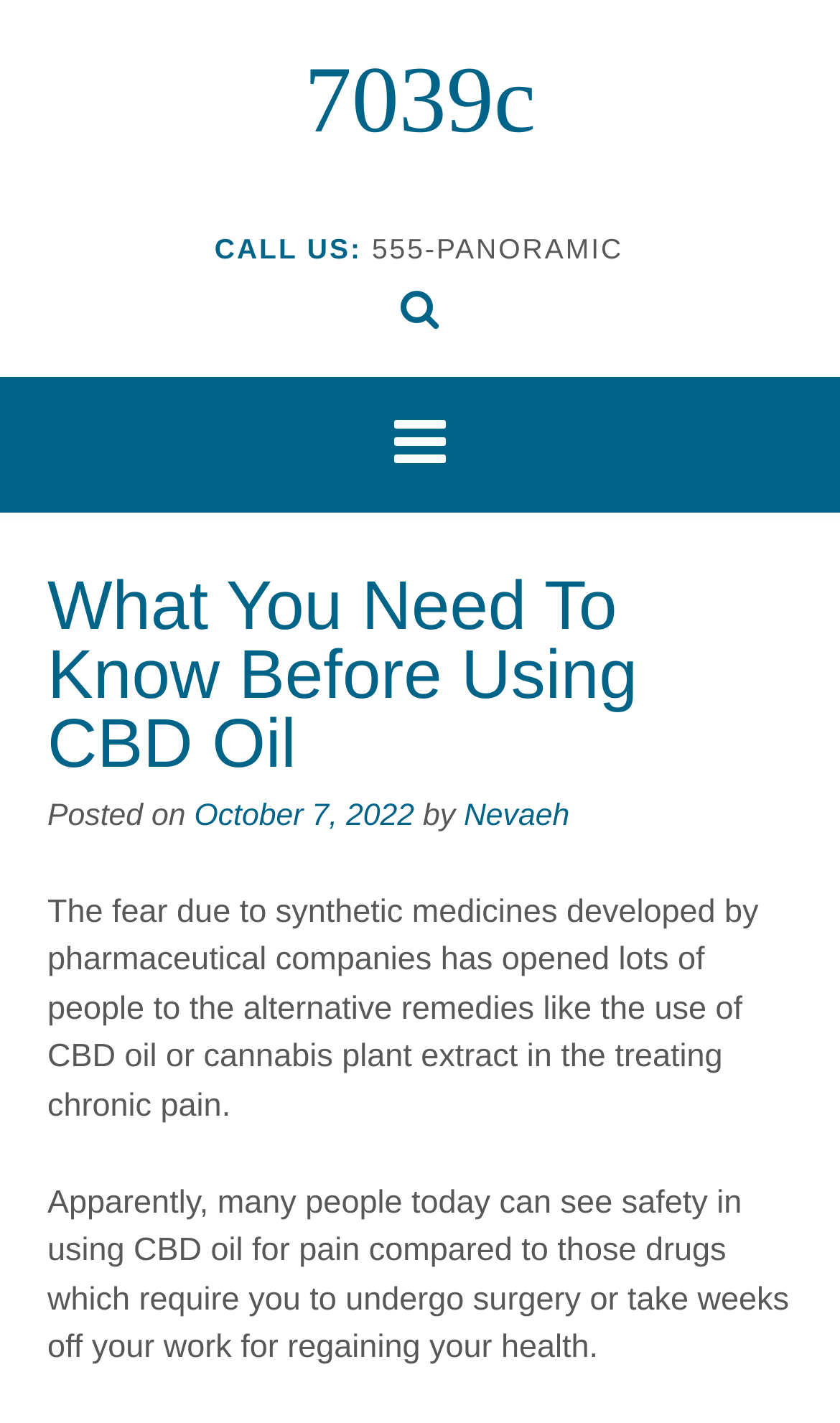Present a detailed account of what is displayed on the webpage.

The webpage is about CBD oil and its use as an alternative remedy for chronic pain. At the top, there is a link with the title "7039c" and a phone number "555-PANORAMIC" with a label "CALL US:". 

Below the phone number, there is a main heading "What You Need To Know Before Using CBD Oil" which spans almost the entire width of the page. Underneath the heading, there is a paragraph of text that explains how people are turning to CBD oil as an alternative to synthetic medicines developed by pharmaceutical companies. 

To the right of the paragraph, there is a section with the date "October 7, 2022" and the author's name "Nevaeh". 

Below the main heading, there is another paragraph of text that compares the safety of using CBD oil for pain relief to traditional drugs that require surgery or time off work.